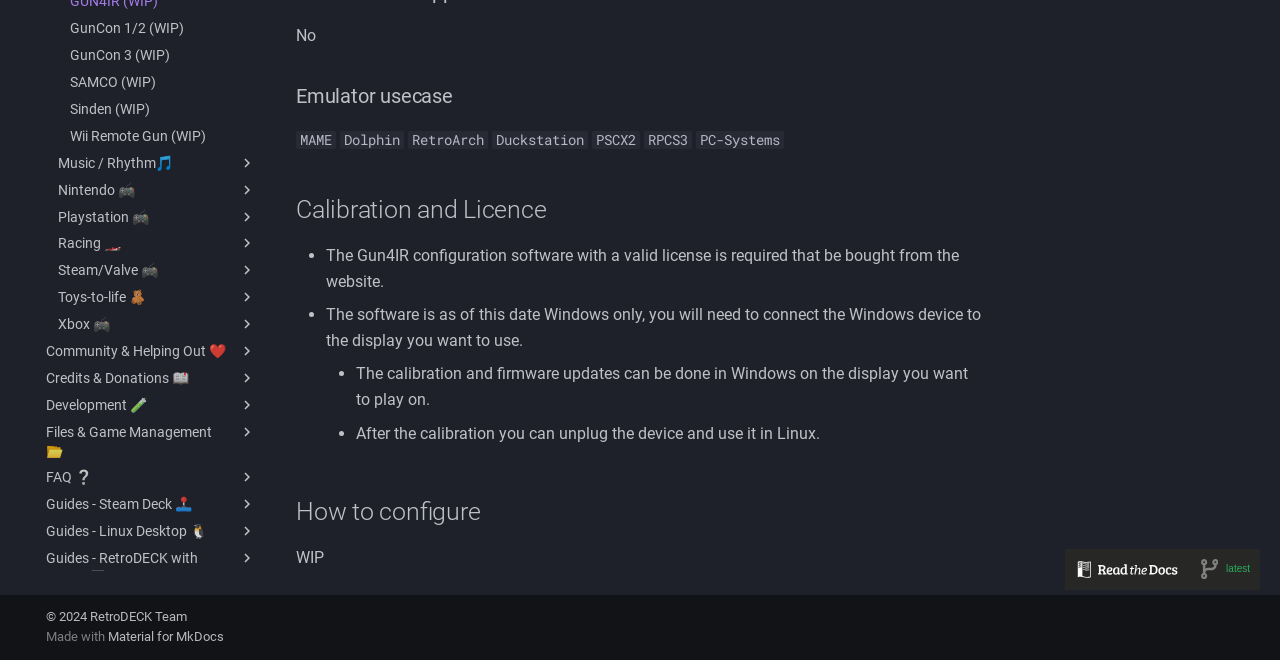Please specify the bounding box coordinates in the format (top-left x, top-left y, bottom-right x, bottom-right y), with values ranging from 0 to 1. Identify the bounding box for the UI component described as follows: Guides - Linux Desktop 🐧

[0.036, 0.791, 0.2, 0.818]